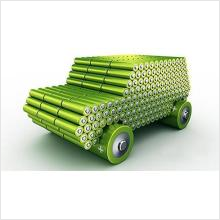What is the dominant color of the battery cells?
Give a detailed and exhaustive answer to the question.

The caption explicitly states that the battery cells are vibrant green, which suggests that the color is a deliberate choice to convey a sense of innovation and eco-friendliness.